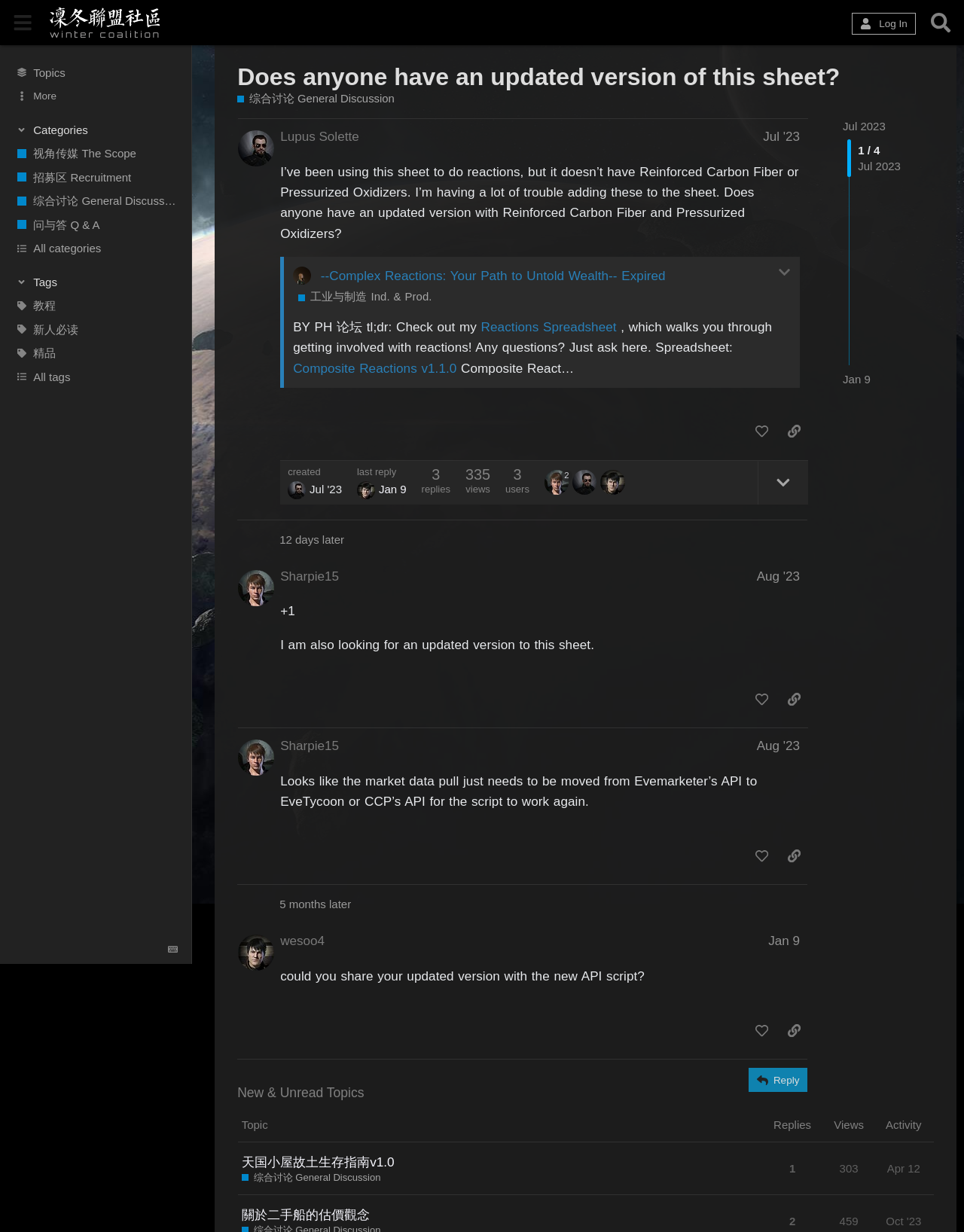Show me the bounding box coordinates of the clickable region to achieve the task as per the instruction: "Like the post".

[0.776, 0.34, 0.805, 0.361]